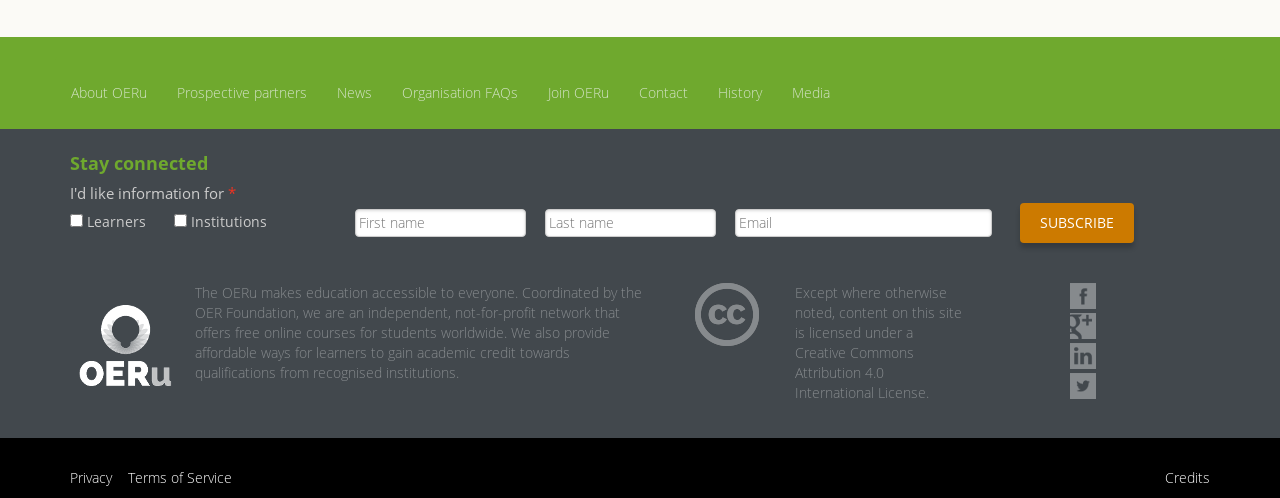Pinpoint the bounding box coordinates of the area that should be clicked to complete the following instruction: "Check the 'Learners' checkbox". The coordinates must be given as four float numbers between 0 and 1, i.e., [left, top, right, bottom].

[0.055, 0.43, 0.065, 0.456]